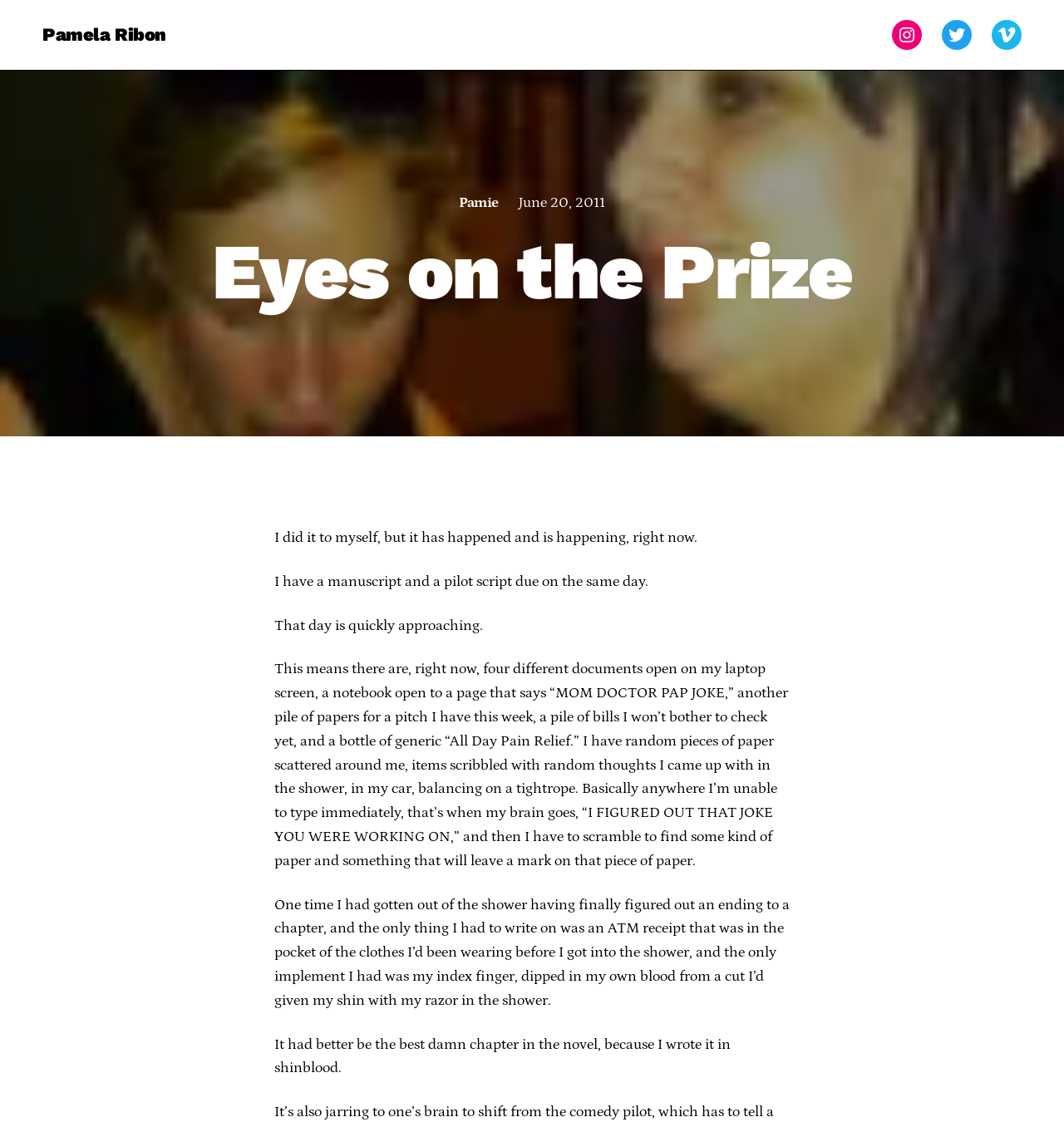What unusual writing material did the author use once?
Refer to the image and provide a detailed answer to the question.

The author mentions that they once wrote with their own blood from a cut on their shin, as stated in the static text element with a bounding box coordinate of [0.258, 0.799, 0.742, 0.899].